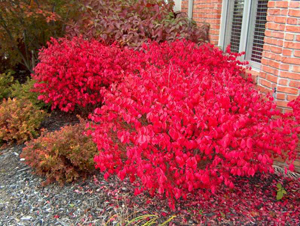Create an exhaustive description of the image.

The image depicts vibrant red shrubs, likely representing the 'Rudy Haag' cultivar of the invasive burning bush. This cultivar is noteworthy for producing significantly fewer fruits and seeds compared to other varieties, such as the popular 'Compactus' cultivar. Despite its reduced fruit production, 'Rudy Haag' can still cross-pollinate with other cultivars, potentially regaining the ability to produce abundant fruit. The intense coloration of the foliage highlights its ornamental appeal, which has contributed to its popularity. However, the origins of this cultivar remain somewhat mysterious, raising concerns about its non-invasive status and the implications of its hybridization with nearby wild populations.